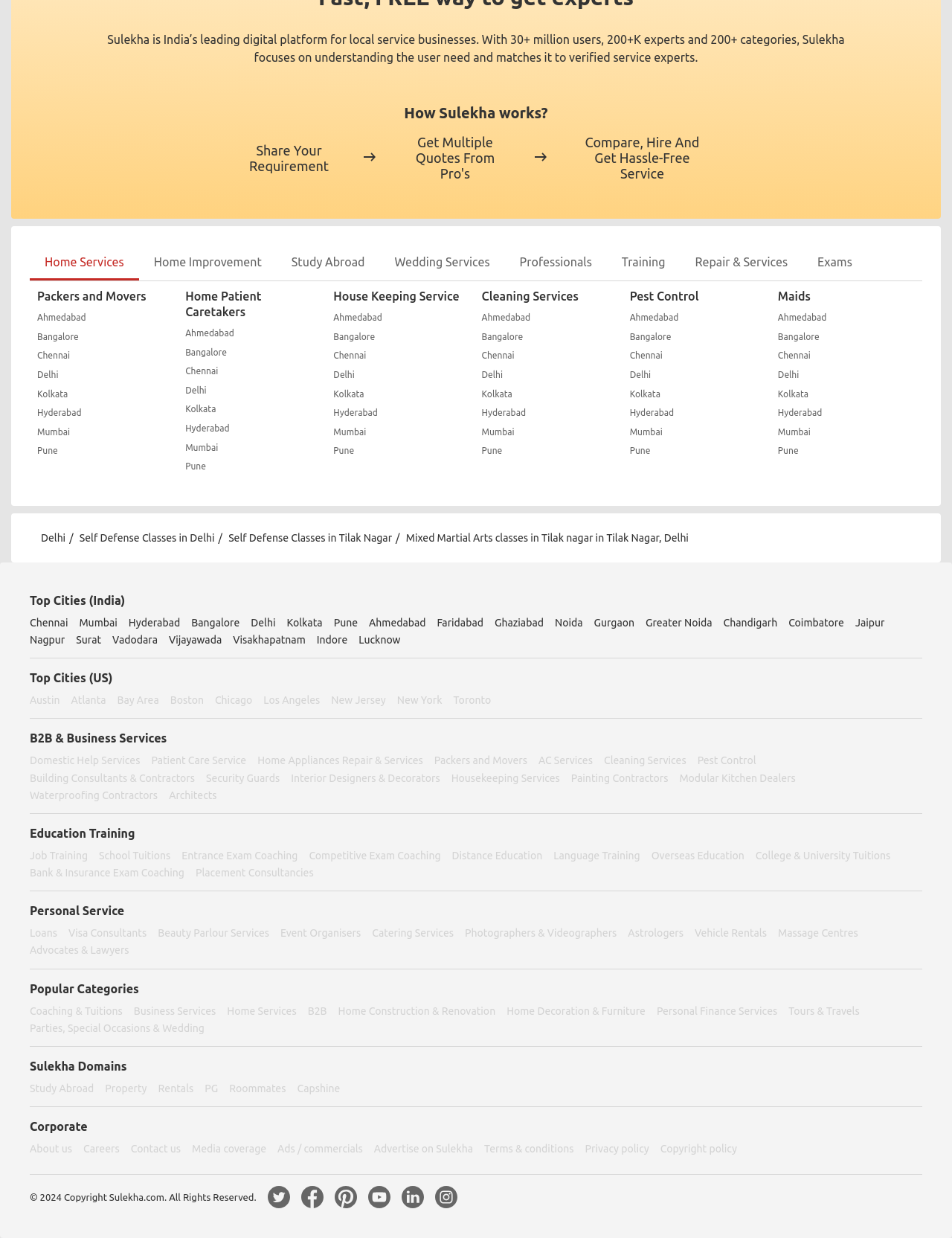Please find the bounding box coordinates of the element's region to be clicked to carry out this instruction: "Click on the 'Watch Trailer' link".

None